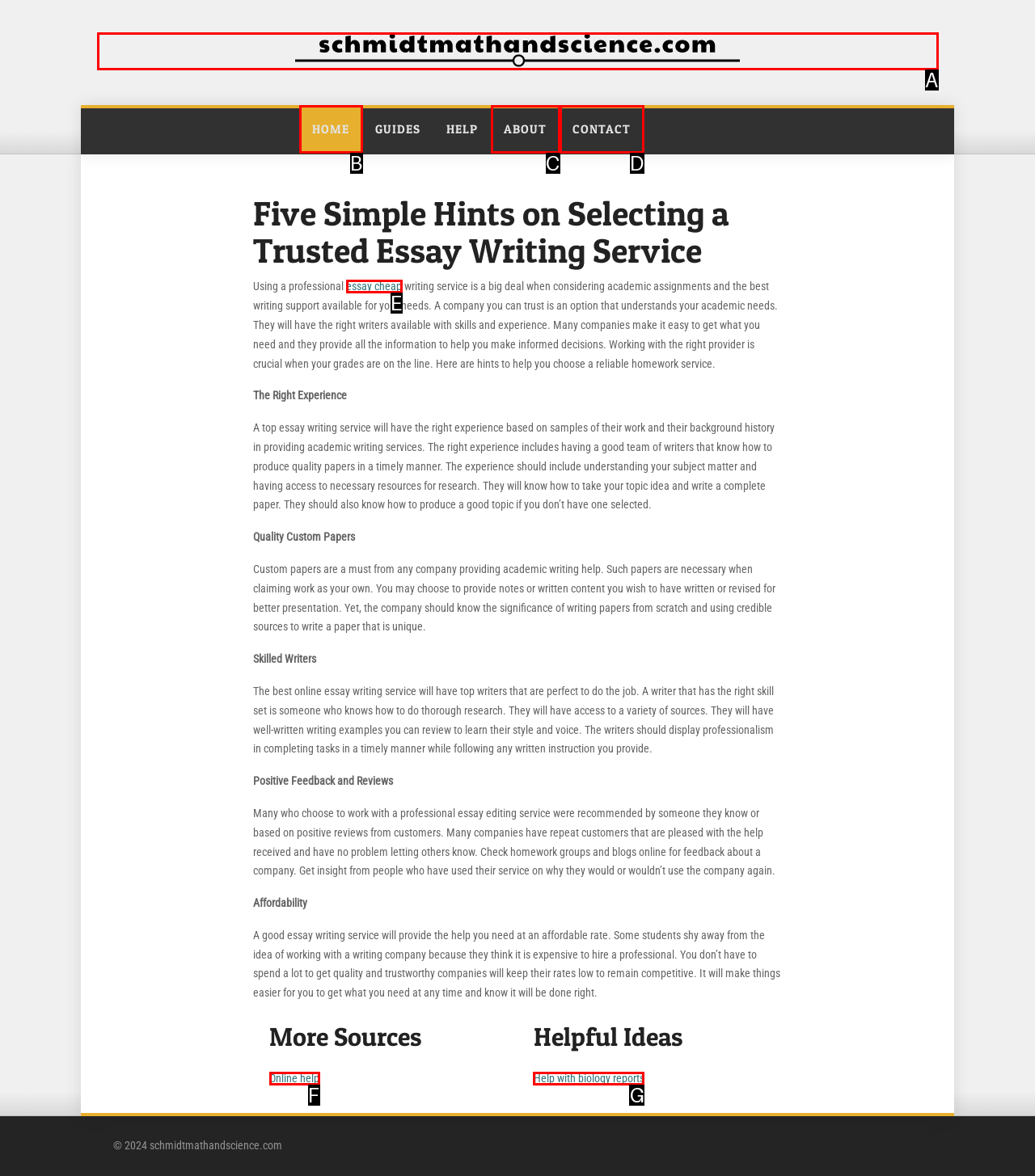Tell me the letter of the option that corresponds to the description: schmidtmathandscience.com
Answer using the letter from the given choices directly.

A